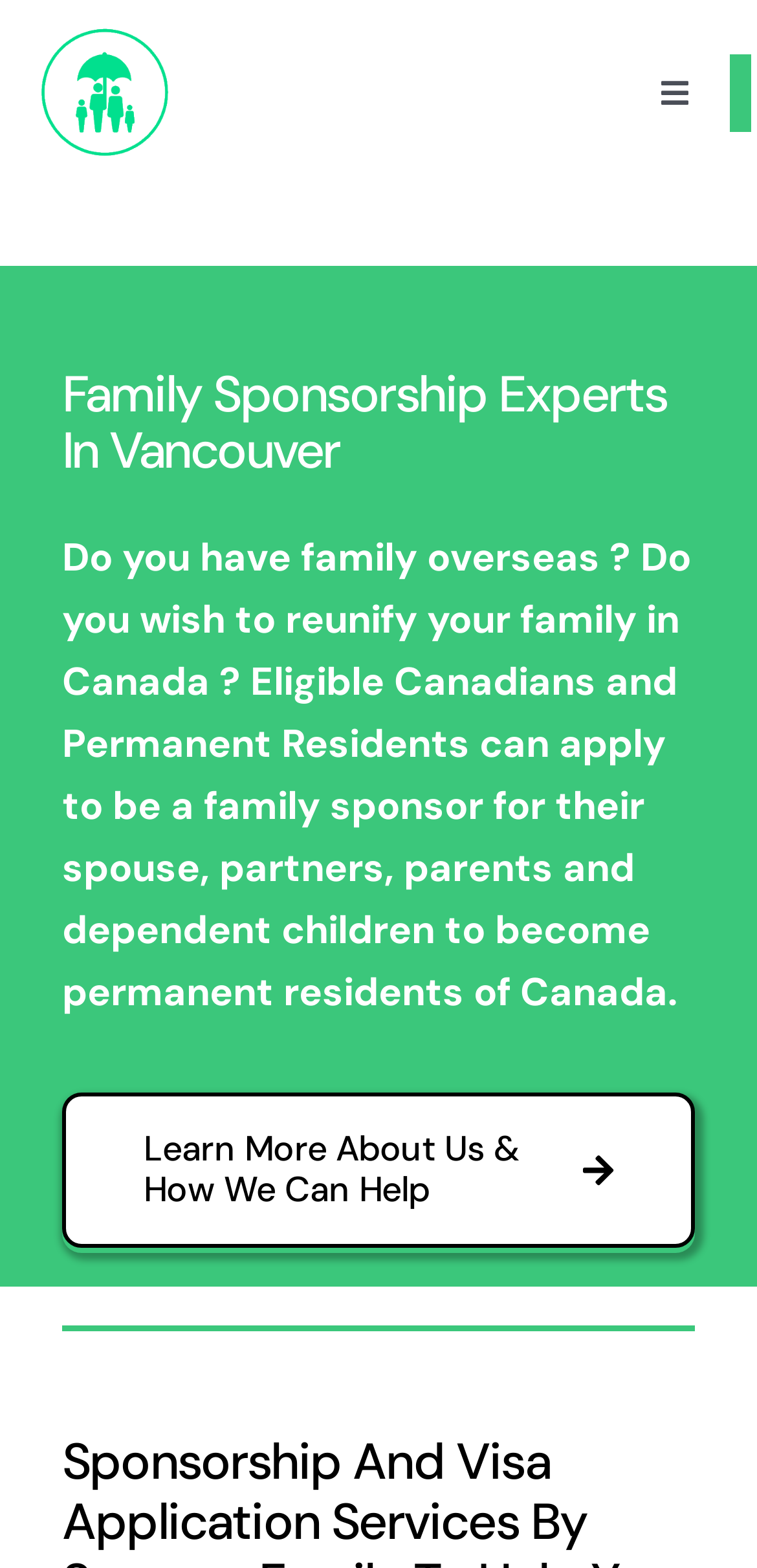What is the main purpose of this website?
Refer to the image and give a detailed response to the question.

Based on the webpage content, it appears that the main purpose of this website is to provide information and services related to family sponsorship, specifically for Canadians and Permanent Residents who want to sponsor their family members to become permanent residents of Canada.